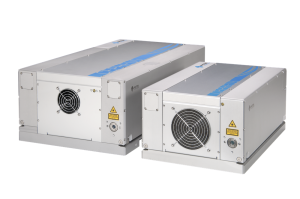Use a single word or phrase to respond to the question:
What is the purpose of the ventilation fans on the laser systems?

Cooling